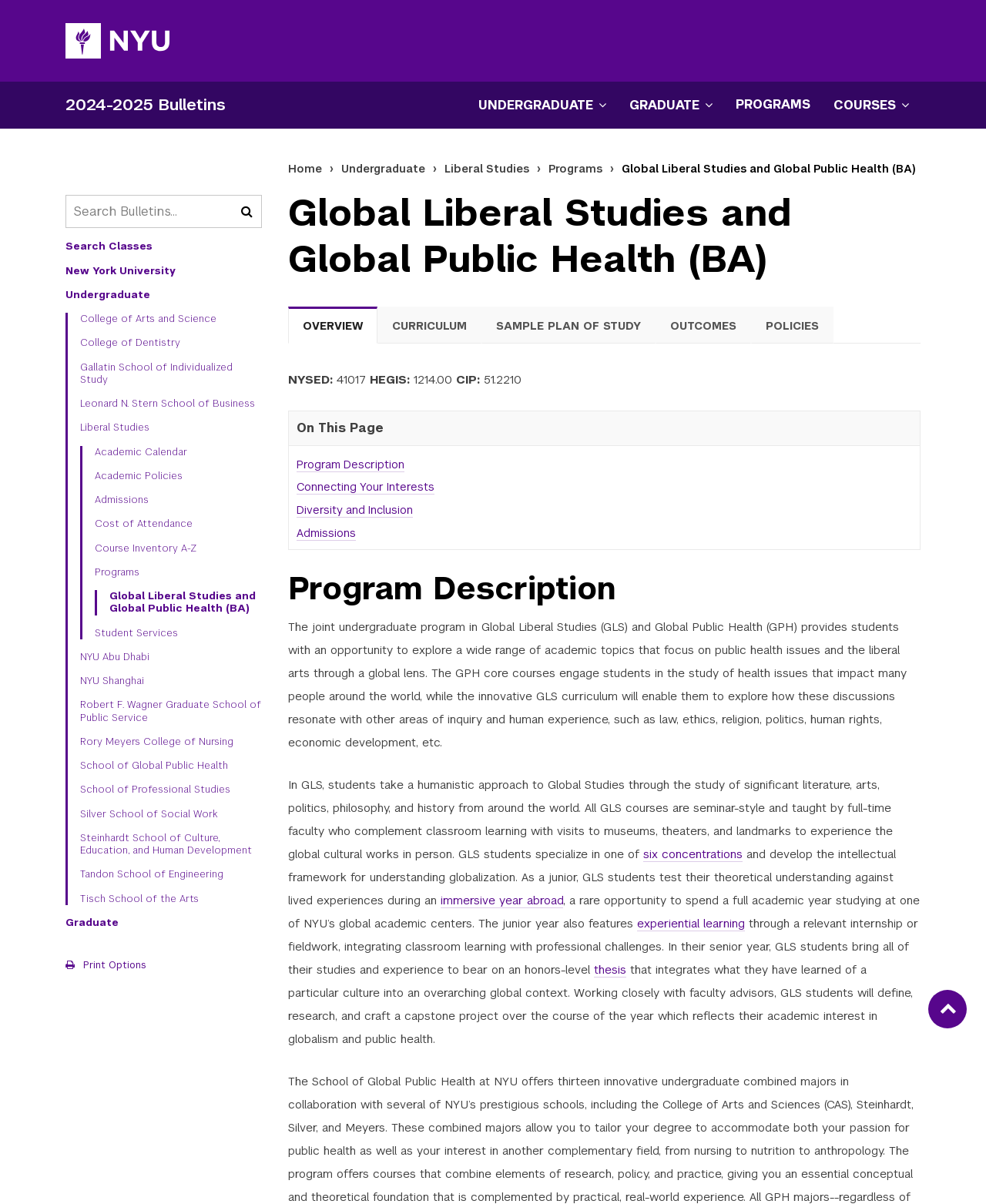Determine the bounding box for the described UI element: "LED Lighting (34)".

None